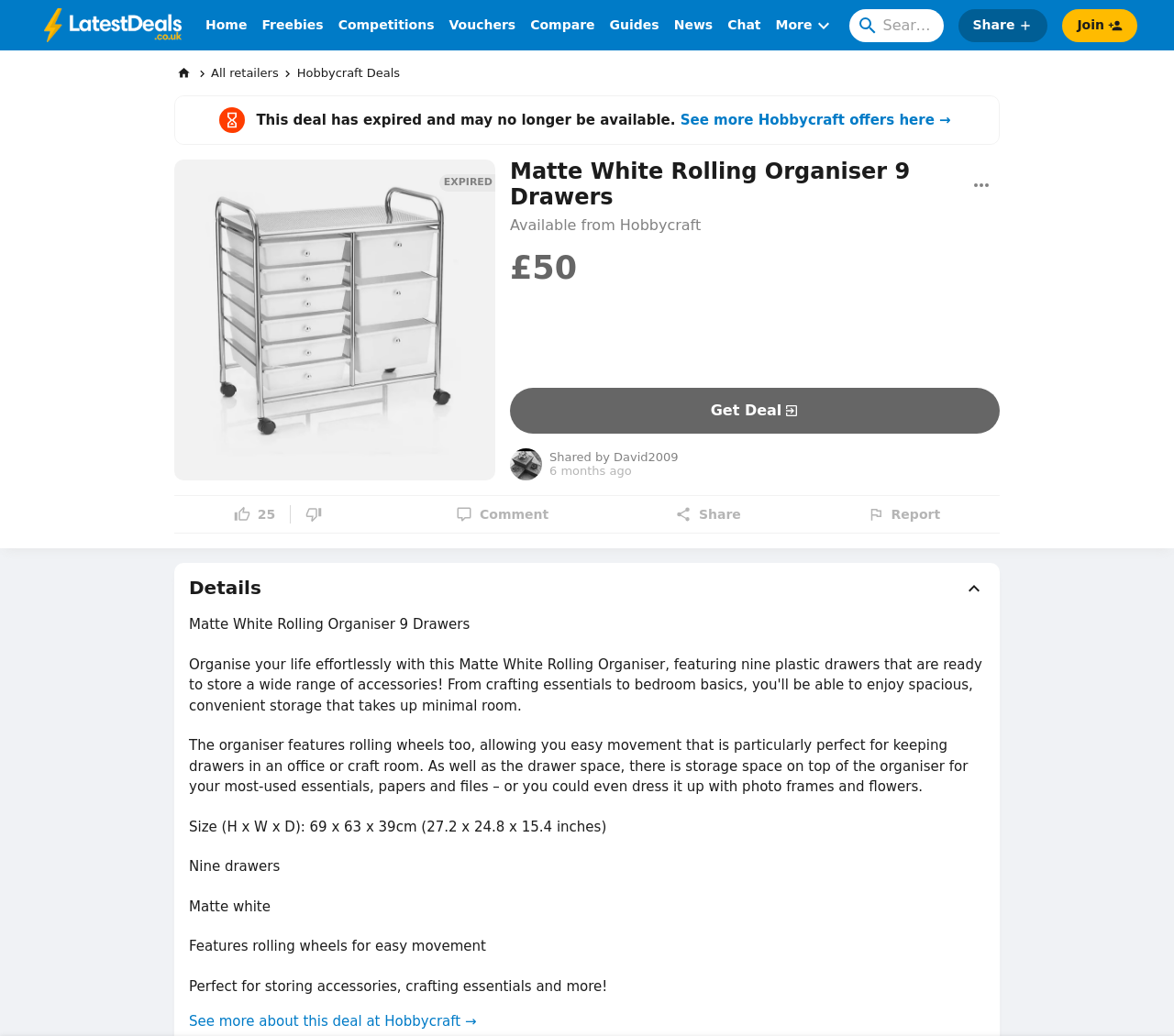Please extract the webpage's main title and generate its text content.

Matte White Rolling Organiser 9 Drawers